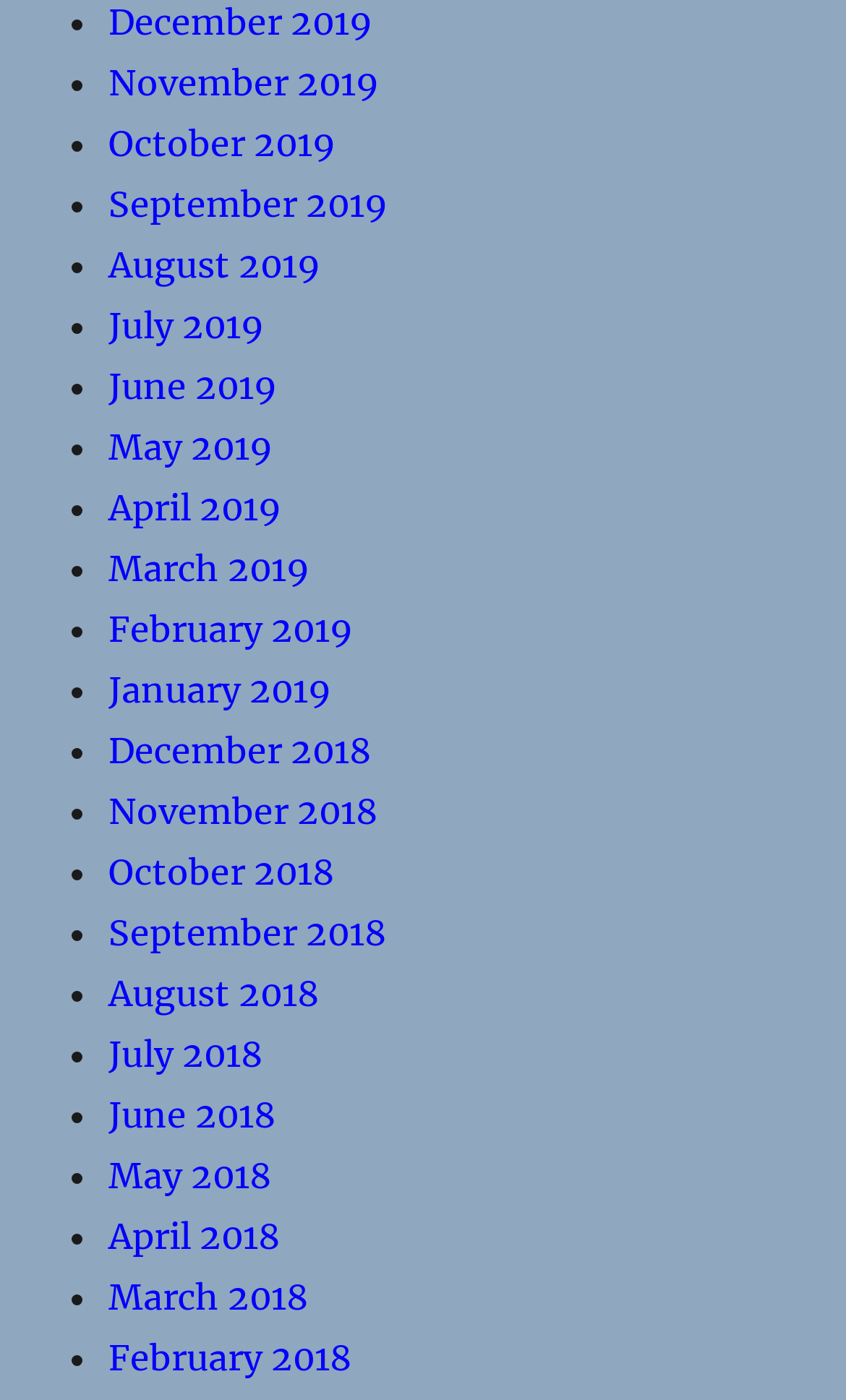Specify the bounding box coordinates of the region I need to click to perform the following instruction: "View November 2019". The coordinates must be four float numbers in the range of 0 to 1, i.e., [left, top, right, bottom].

[0.128, 0.043, 0.449, 0.074]